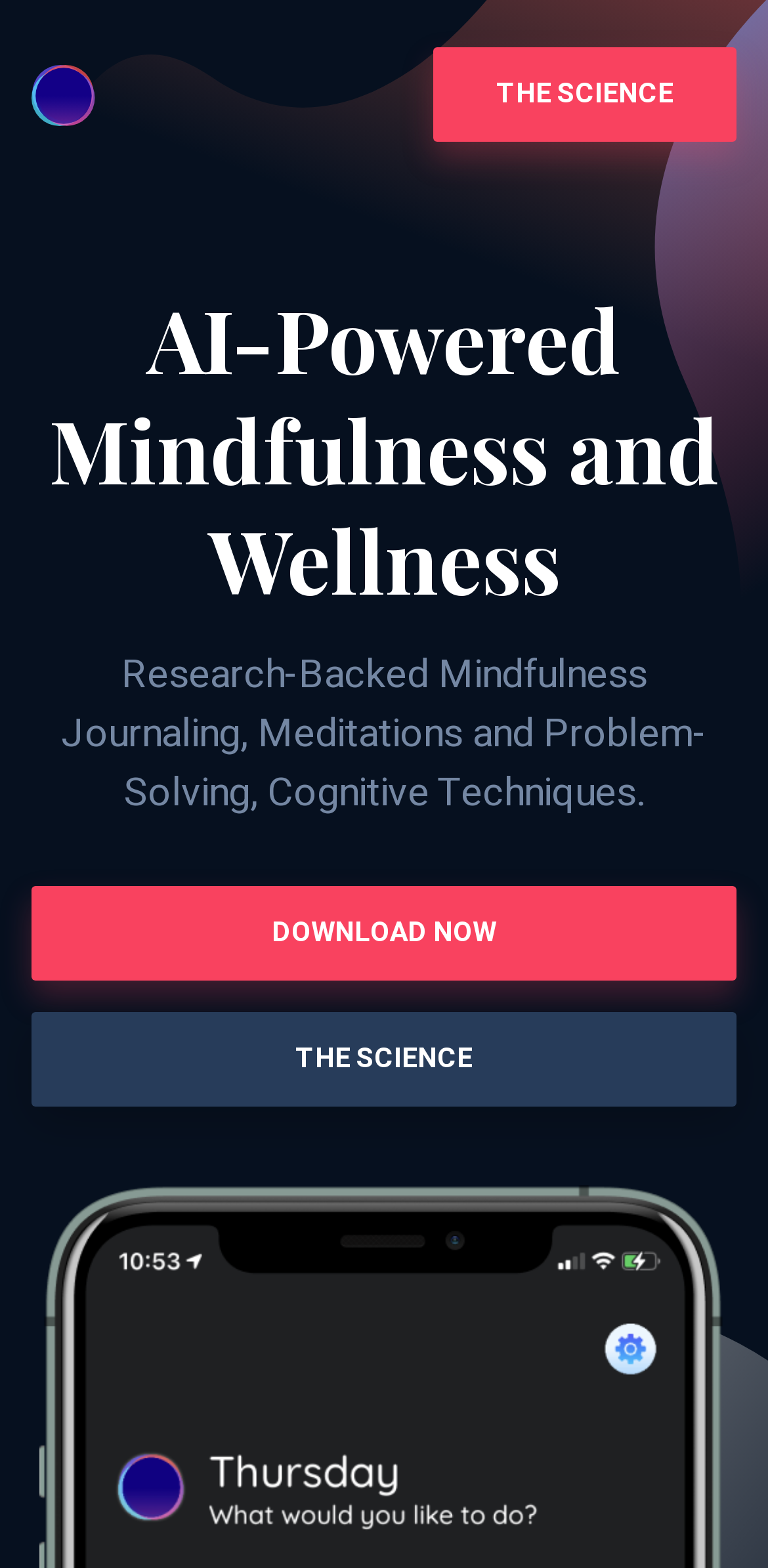Find the bounding box coordinates for the HTML element specified by: "alt="Logo"".

[0.041, 0.041, 0.126, 0.08]